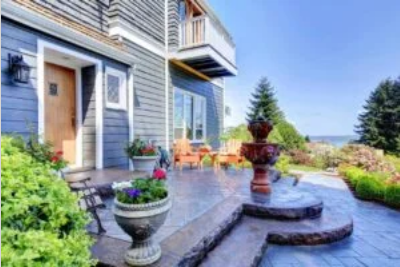Describe the image thoroughly, including all noticeable details.

The image showcases a beautifully designed exterior of a residential property, featuring a charming patio area that exemplifies quality craftsmanship in construction. The patio is adorned with vibrant flower arrangements in decorative pots, enhancing the inviting atmosphere. A prominent feature is the elegant stone fountain at the center, adding a touch of sophistication and tranquility to the space. Surrounding lush greenery and well-manicured shrubs accentuate the outdoor setting, while comfortable seating invites relaxation and enjoyment of the serene surroundings. This scene reflects the commitment to quality and detail that Castle Crest Construction emphasizes in their residential projects in Montgomery, Texas, showcasing the perfect blend of functionality and aesthetic appeal in outdoor living spaces.